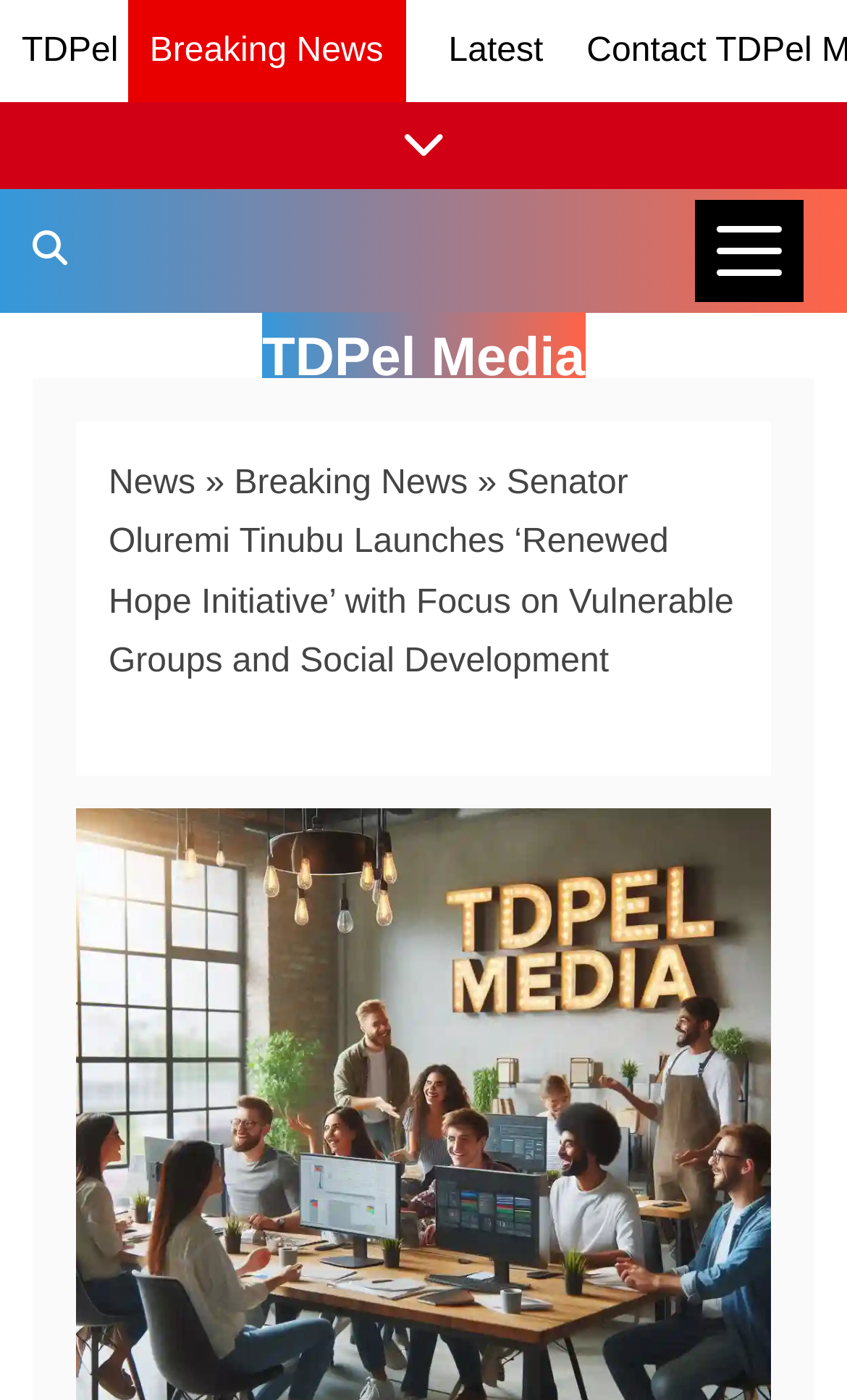Analyze the image and give a detailed response to the question:
What is the name of the initiative launched by Senator Oluremi Tinubu?

The answer can be found in the main heading of the webpage, which states 'Senator Oluremi Tinubu Launches ‘Renewed Hope Initiative’ with Focus on Vulnerable Groups and Social Development'. This heading provides the necessary information to answer the question.